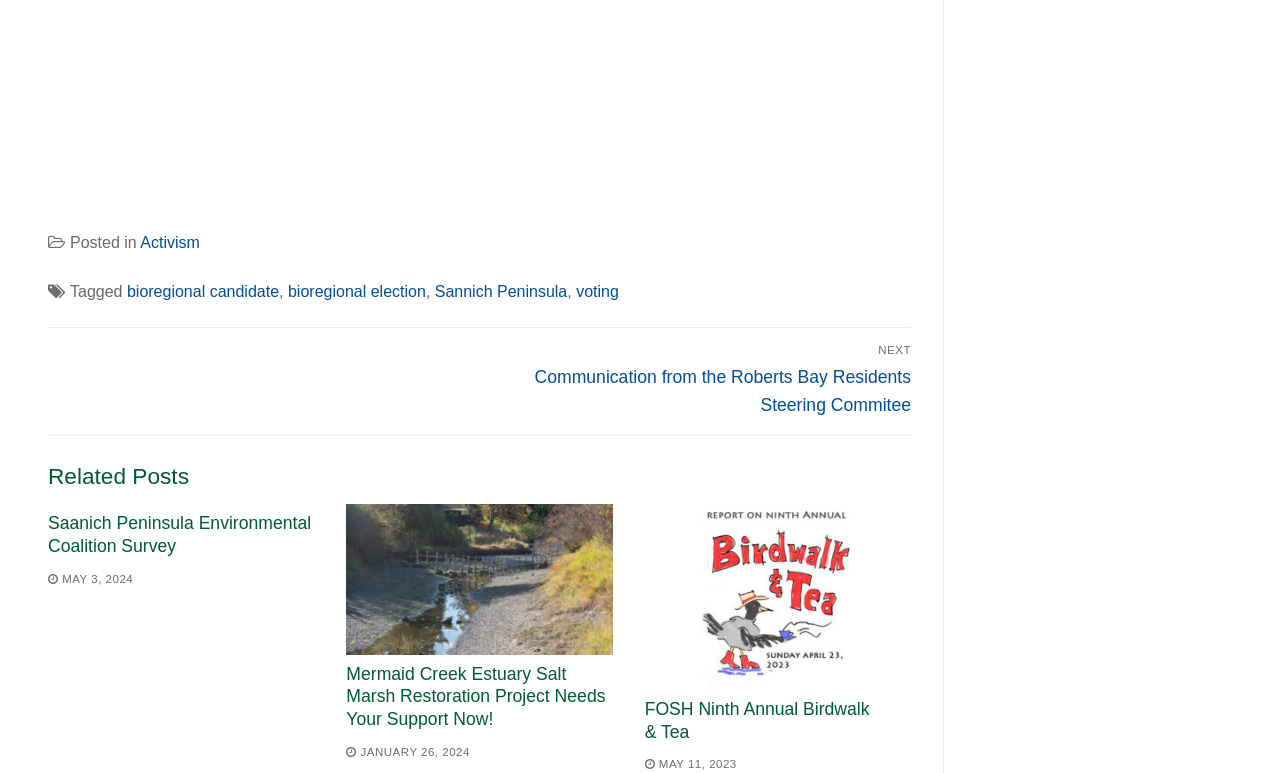Please find the bounding box coordinates of the element that must be clicked to perform the given instruction: "Click on the 'Activism' tag". The coordinates should be four float numbers from 0 to 1, i.e., [left, top, right, bottom].

[0.11, 0.303, 0.156, 0.325]